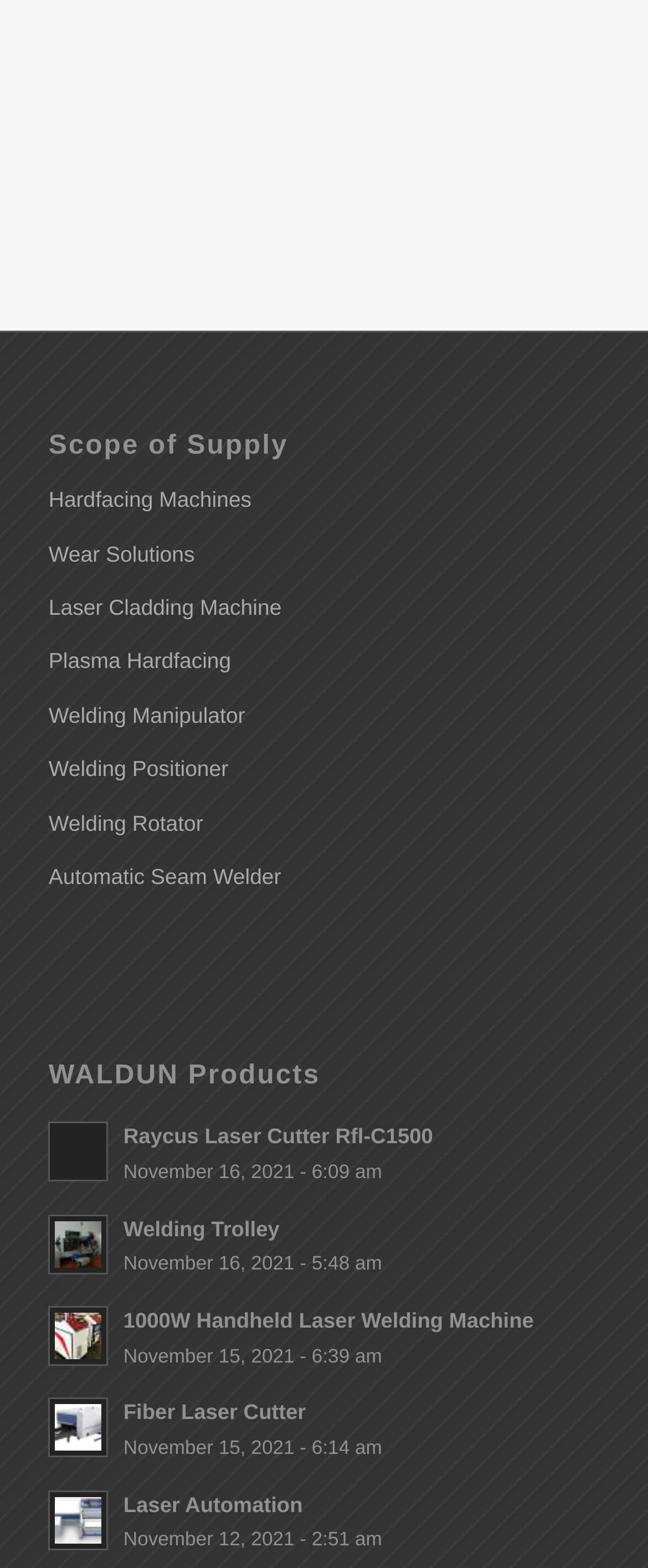How many products are listed under WALDUN Products?
Based on the screenshot, give a detailed explanation to answer the question.

There are 5 products listed under the section 'WALDUN Products', including Raycus-Laser-Cutting-Source-Rfl-C1500, Welding-trolley, laser welding introduction 696x441, high-power-fiber-laser-cutting-machine, and Fiber-Laser-Automation-Automatic-Loading-And-Unloading.